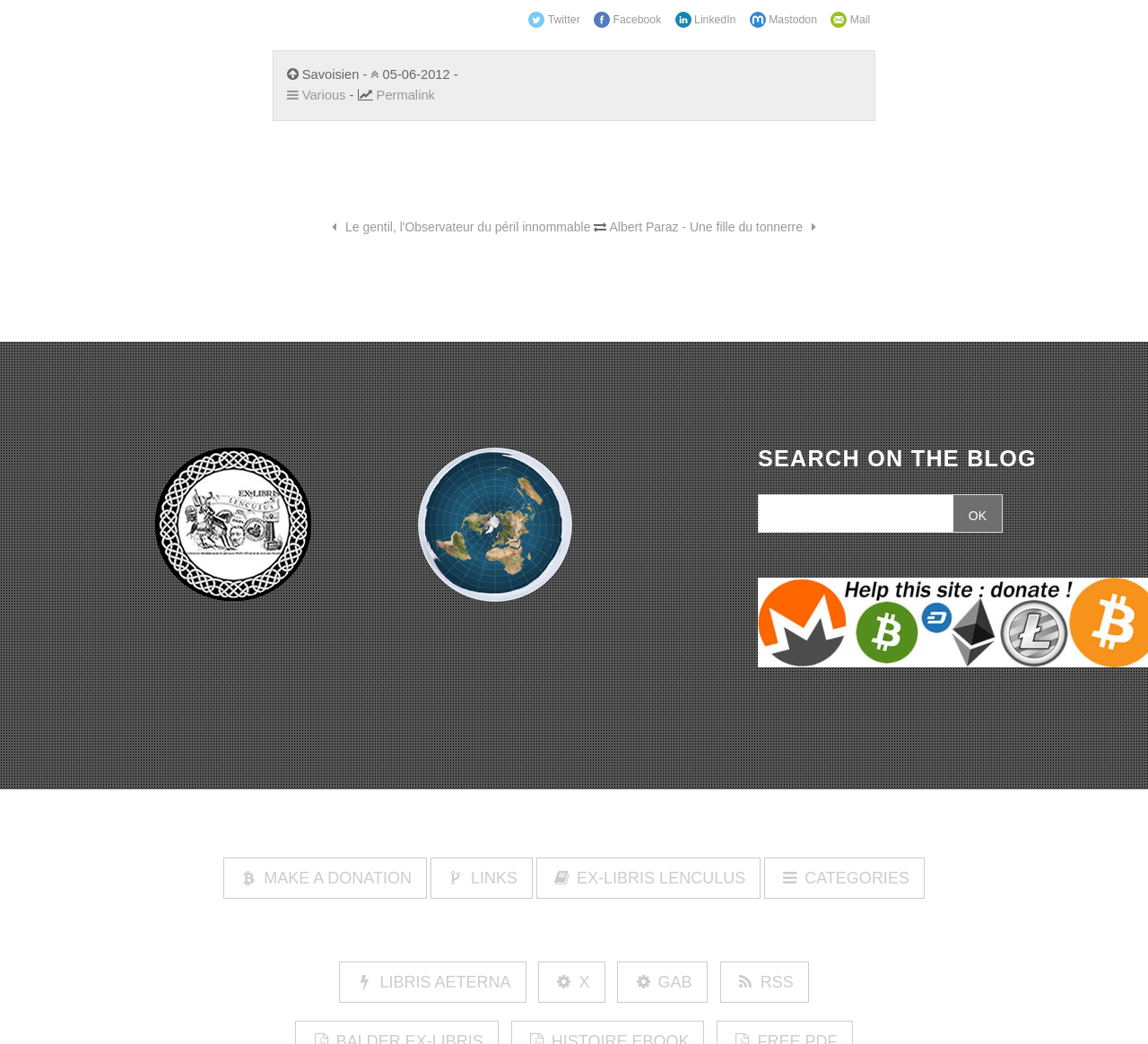Given the description LinkedIn, predict the bounding box coordinates of the UI element. Ensure the coordinates are in the format (top-left x, top-left y, bottom-right x, bottom-right y) and all values are between 0 and 1.

[0.586, 0.01, 0.646, 0.028]